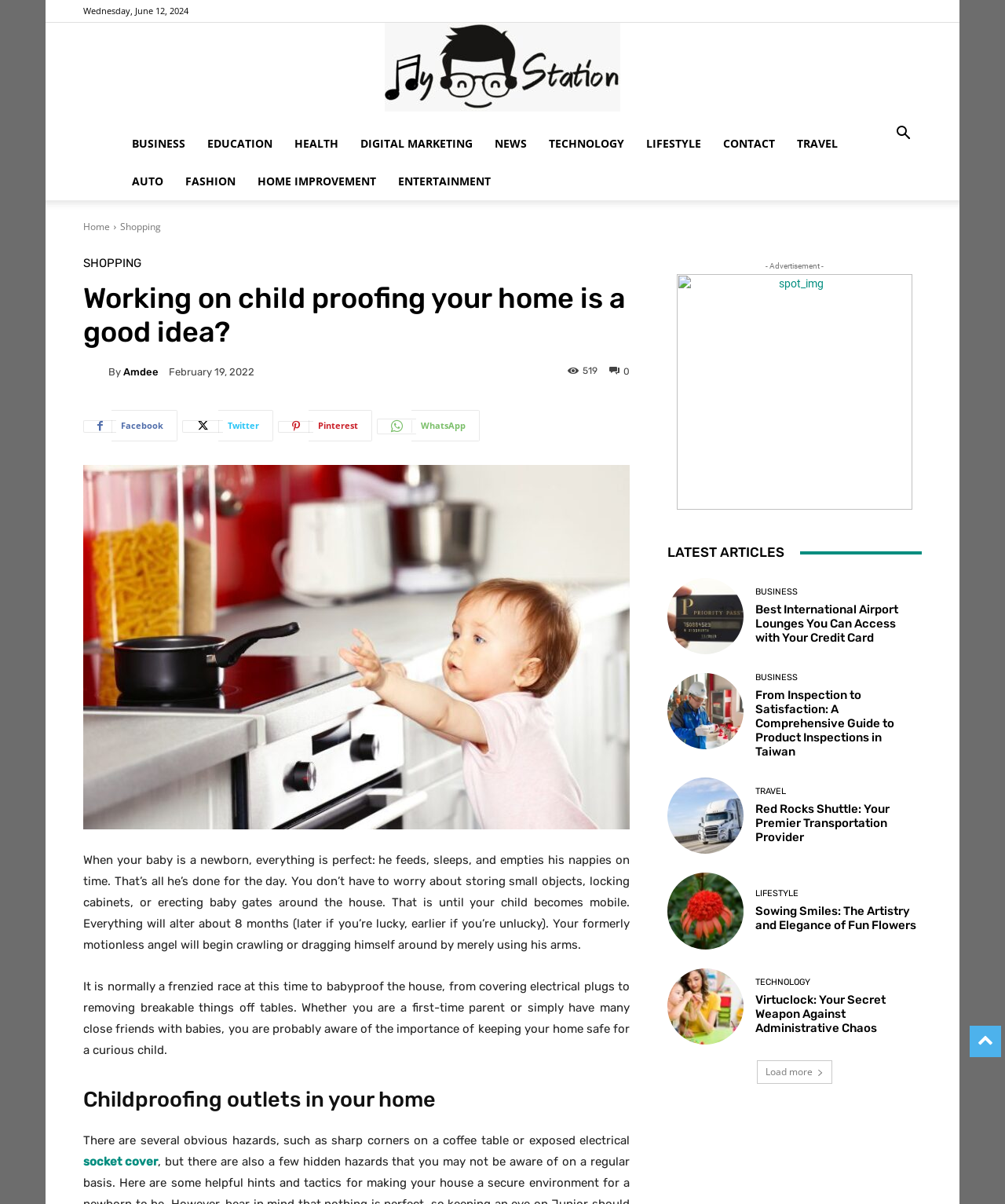Examine the image and give a thorough answer to the following question:
What is the date of the article?

I found the date of the article by looking at the time element with the text 'February 19, 2022' which is located below the author's name 'Amdee'.